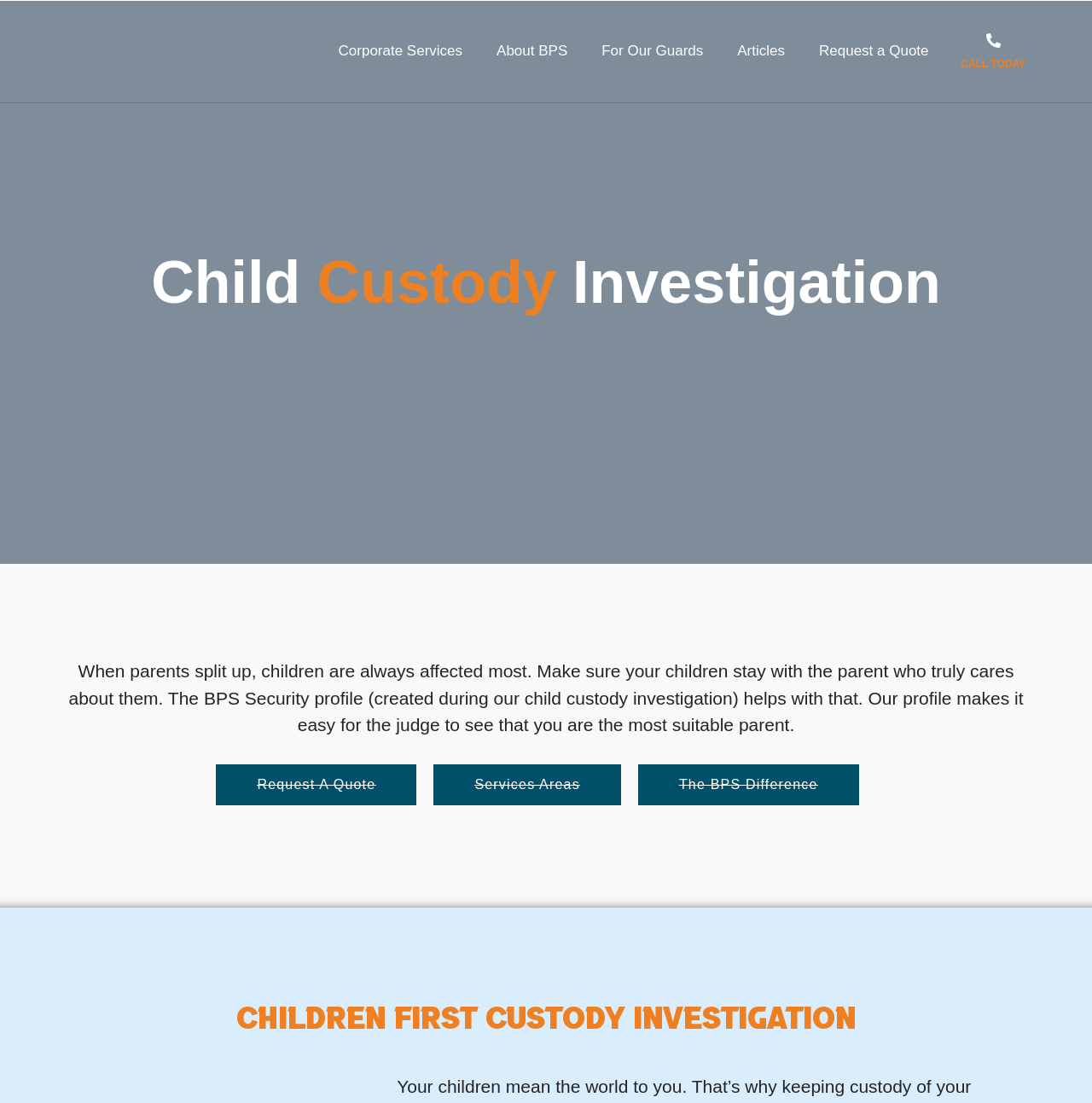Using the information shown in the image, answer the question with as much detail as possible: What is the company name?

The company name can be found in the top-left corner of the webpage, where the logo is located. The logo is accompanied by the text 'Child Custody Investigations - BPS Security', which indicates that the company name is BPS Security.